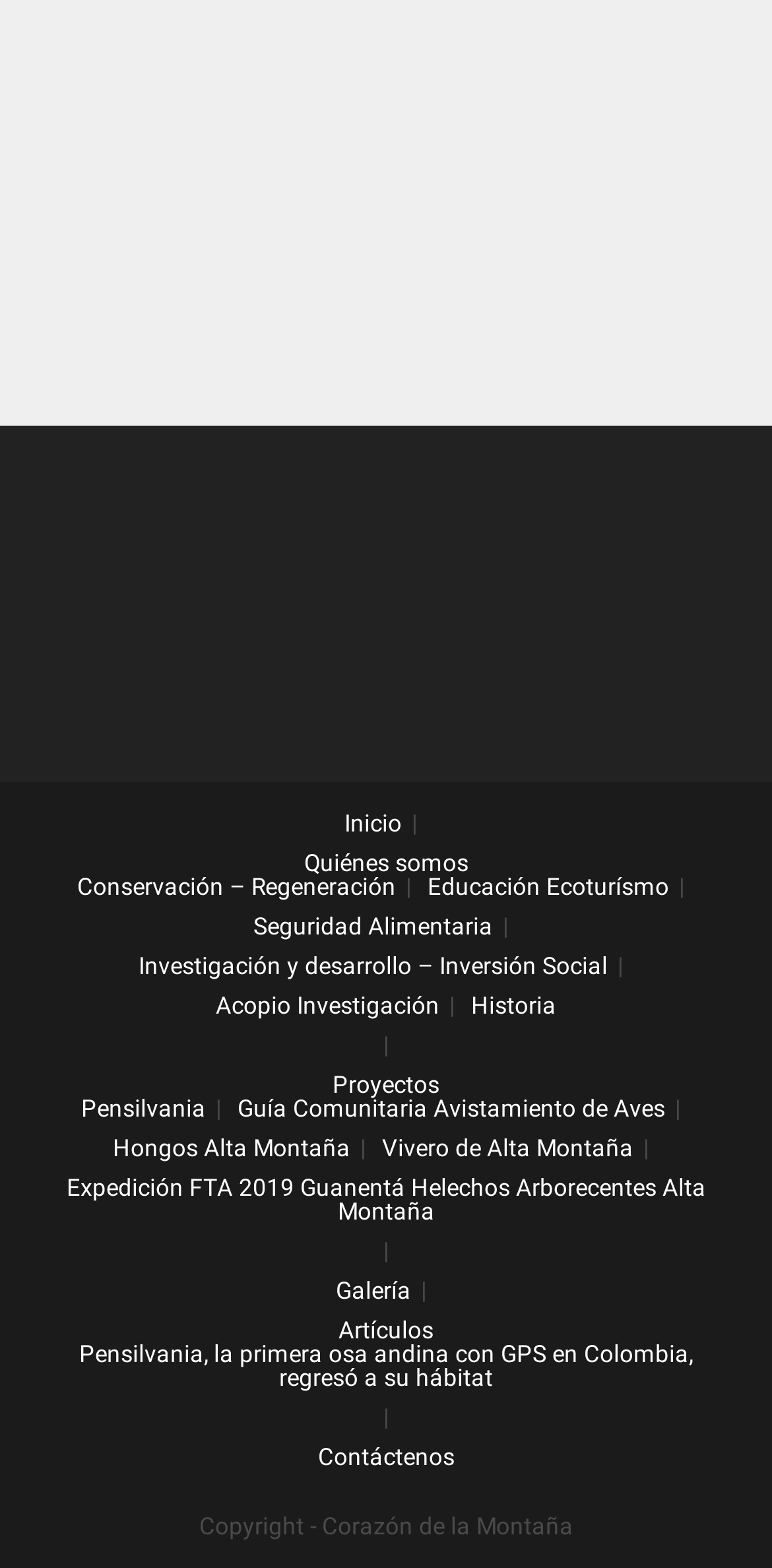Please provide a brief answer to the question using only one word or phrase: 
What is the last link in the Proyectos category?

Expedición FTA 2019 Guanentá Helechos Arborecentes Alta Montaña